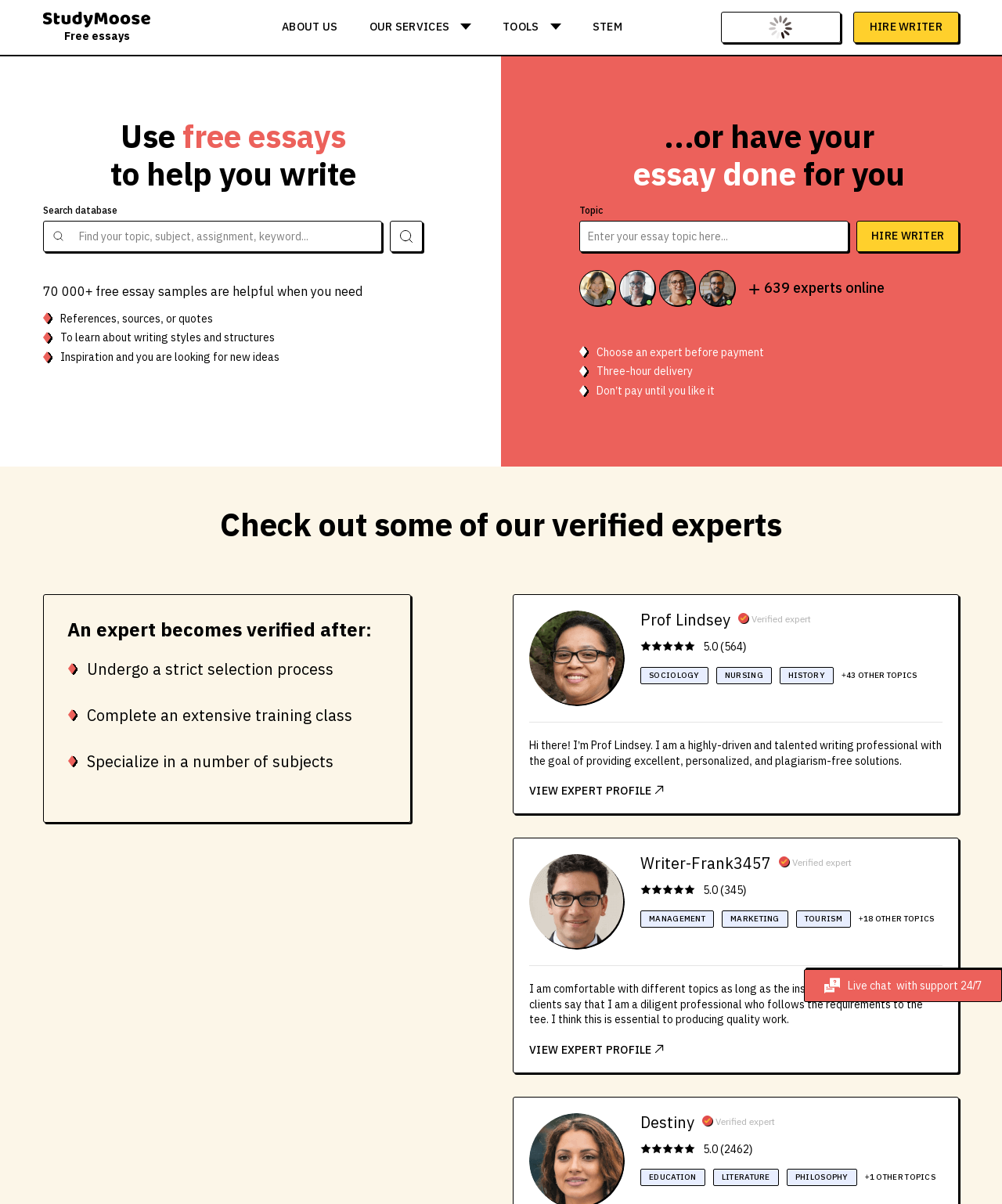Give the bounding box coordinates for the element described by: "parent_node: HIRE WRITER".

[0.717, 0.01, 0.837, 0.036]